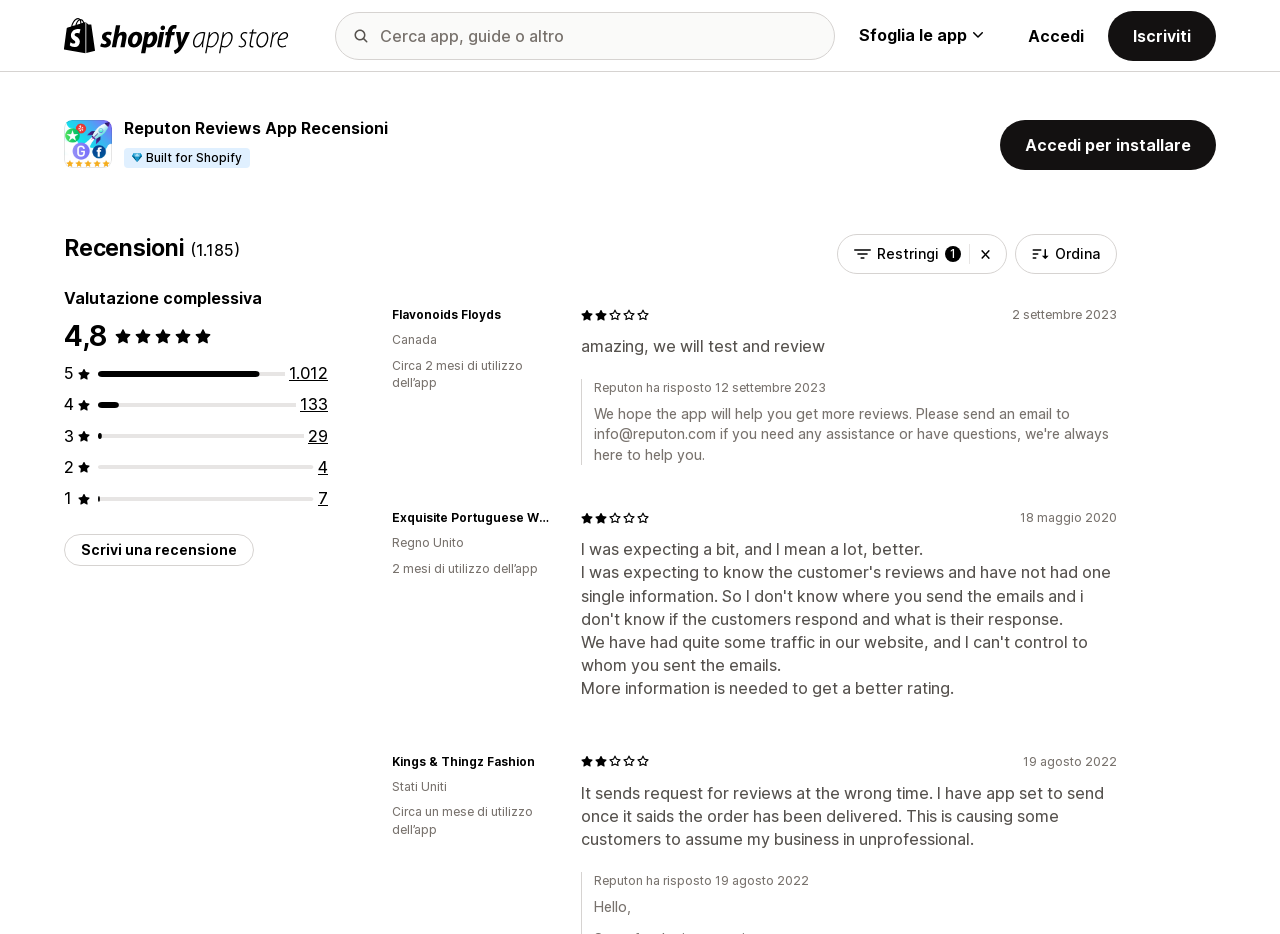Create a detailed narrative of the webpage’s visual and textual elements.

This webpage appears to be a product page for the "Reputon Reviews App" on the Shopify App Store. At the top left, there is a logo of the Shopify App Store, accompanied by a search box and a button to browse apps. On the top right, there are links to "Accedi" (Access) and "Iscriviti" (Register).

Below the top section, there is a heading that reads "Reputon Reviews App Recensioni" (Reputon Reviews App Reviews) with a rating of 4.8 out of 5 stars based on 1,012 total reviews. There are also links to view reviews from different time periods, such as 133 reviews from the past month, 29 reviews from the past week, and 4 reviews from the past day.

The page then displays a list of reviews from various customers, each with a rating out of 5 stars, a date, and a brief comment. The reviews are from customers with different business names and locations, such as Flavonoids Floyds from Canada, Exquisite Portuguese Wines from the UK, and Kings & Thingz Fashion from the US. Some reviews have responses from Reputon, indicating that the company is actively engaging with its customers.

On the right side of the page, there is a button to "Scrivi una recensione" (Write a review) and a section to filter reviews by rating or date. There is also a combobox to sort reviews by different criteria.

Overall, this webpage provides a detailed overview of the Reputon Reviews App, including its features, customer reviews, and ratings.